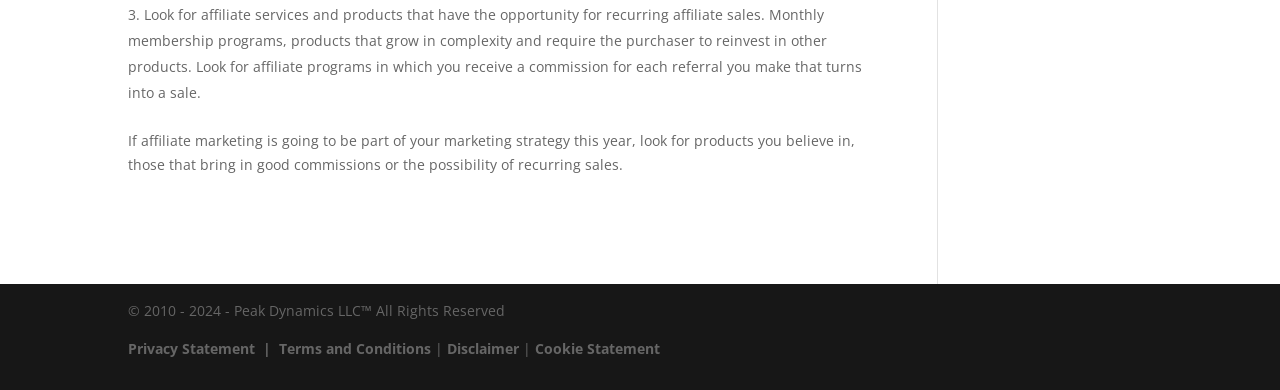Who owns the copyright?
Respond to the question with a single word or phrase according to the image.

Peak Dynamics LLC